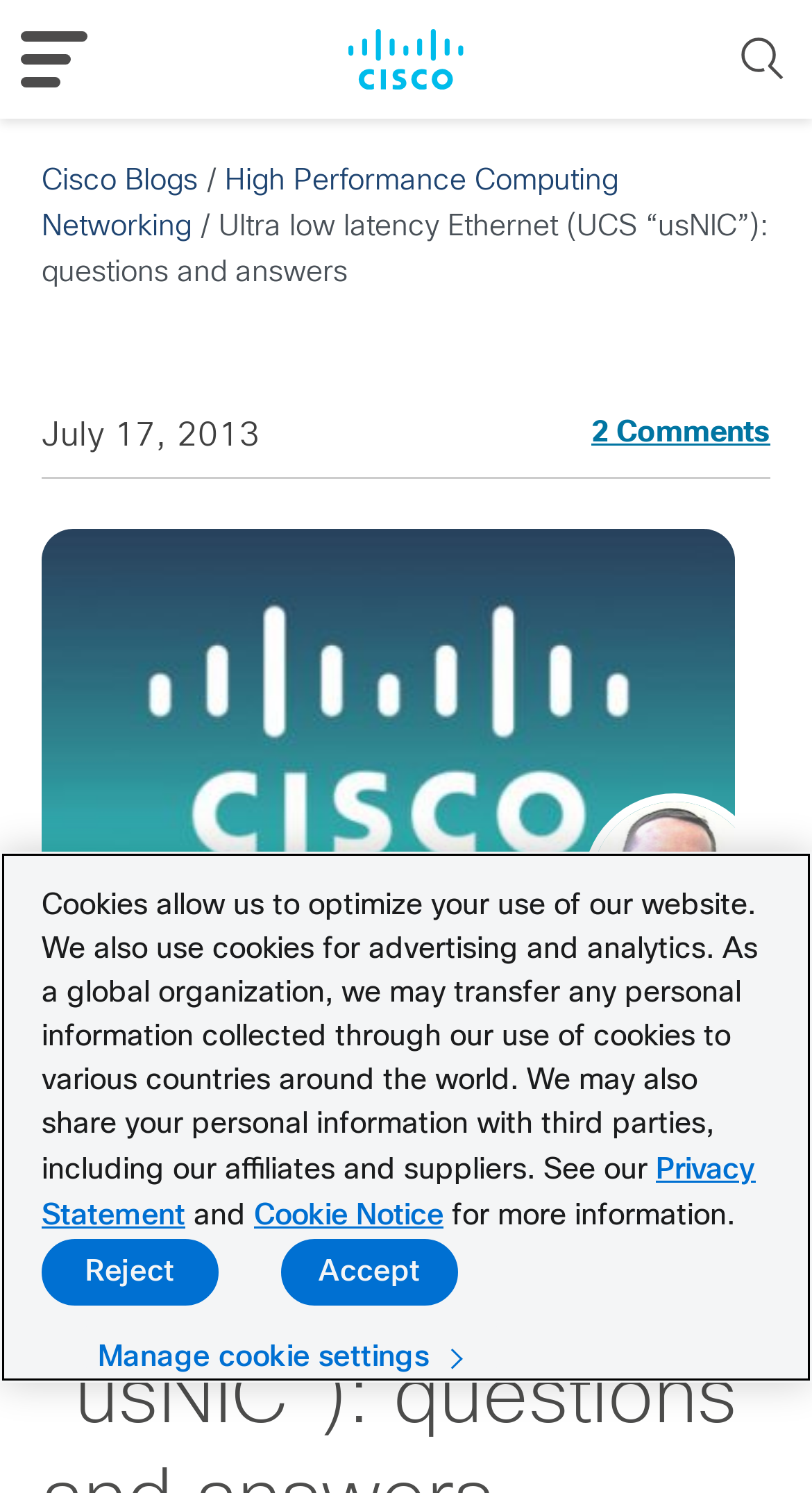Use the information in the screenshot to answer the question comprehensively: What is the date of the blog post?

The date of the blog post can be found in the webpage content, specifically in the section below the title, which says 'July 17, 2013'.